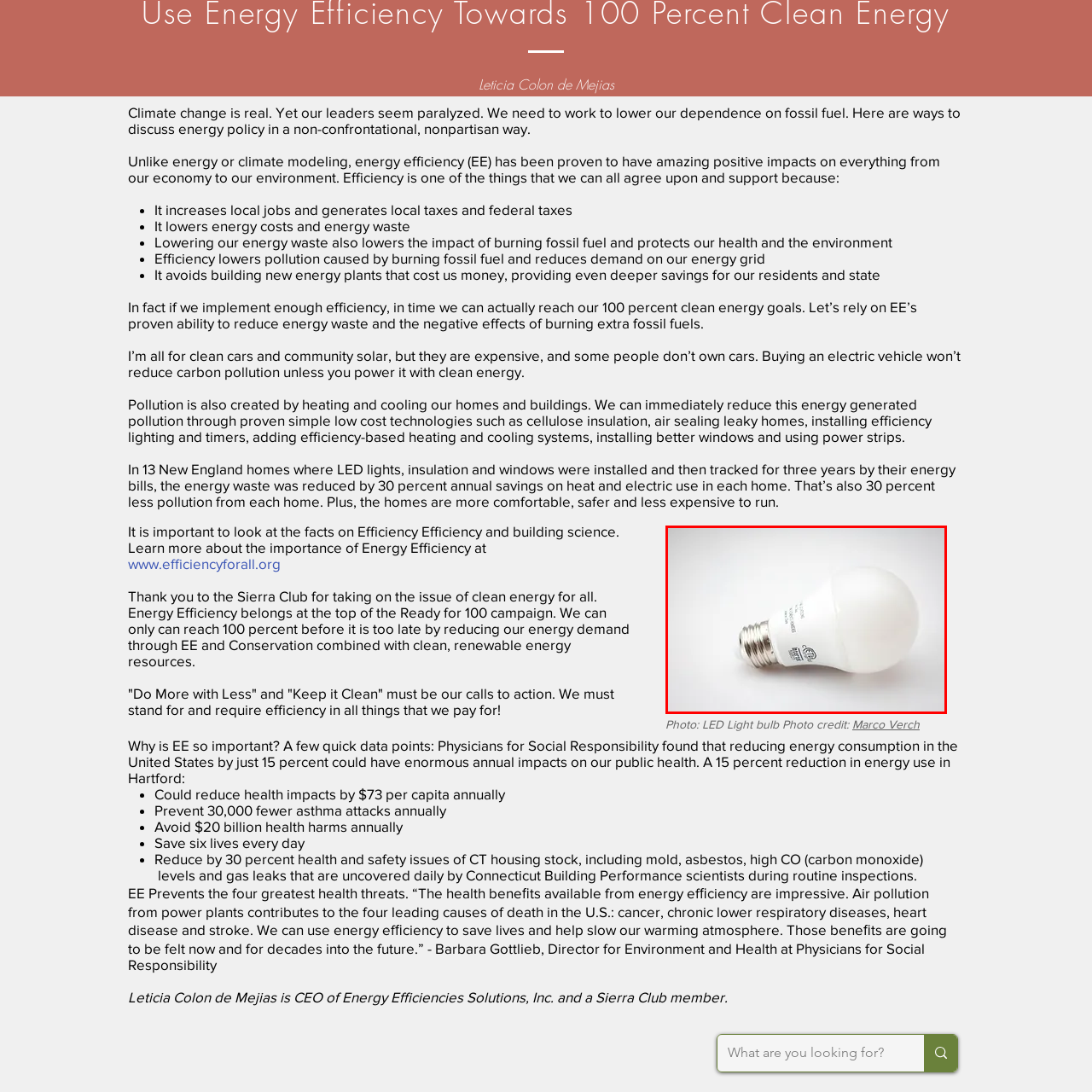Describe extensively the image content marked by the red bounding box.

The image depicts a modern LED light bulb, showcasing its sleek and compact design. This energy-efficient bulb symbolizes the importance of energy efficiency in reducing energy consumption and associated costs. As highlighted in the accompanying text, implementing energy-efficient solutions like LED lighting can significantly lower pollution and energy waste, contributing to healthier environments. This image serves as a reminder of the role that such technologies play in achieving broader climate goals and promoting sustainable practices. The photo is credited as "LED Light bulb."